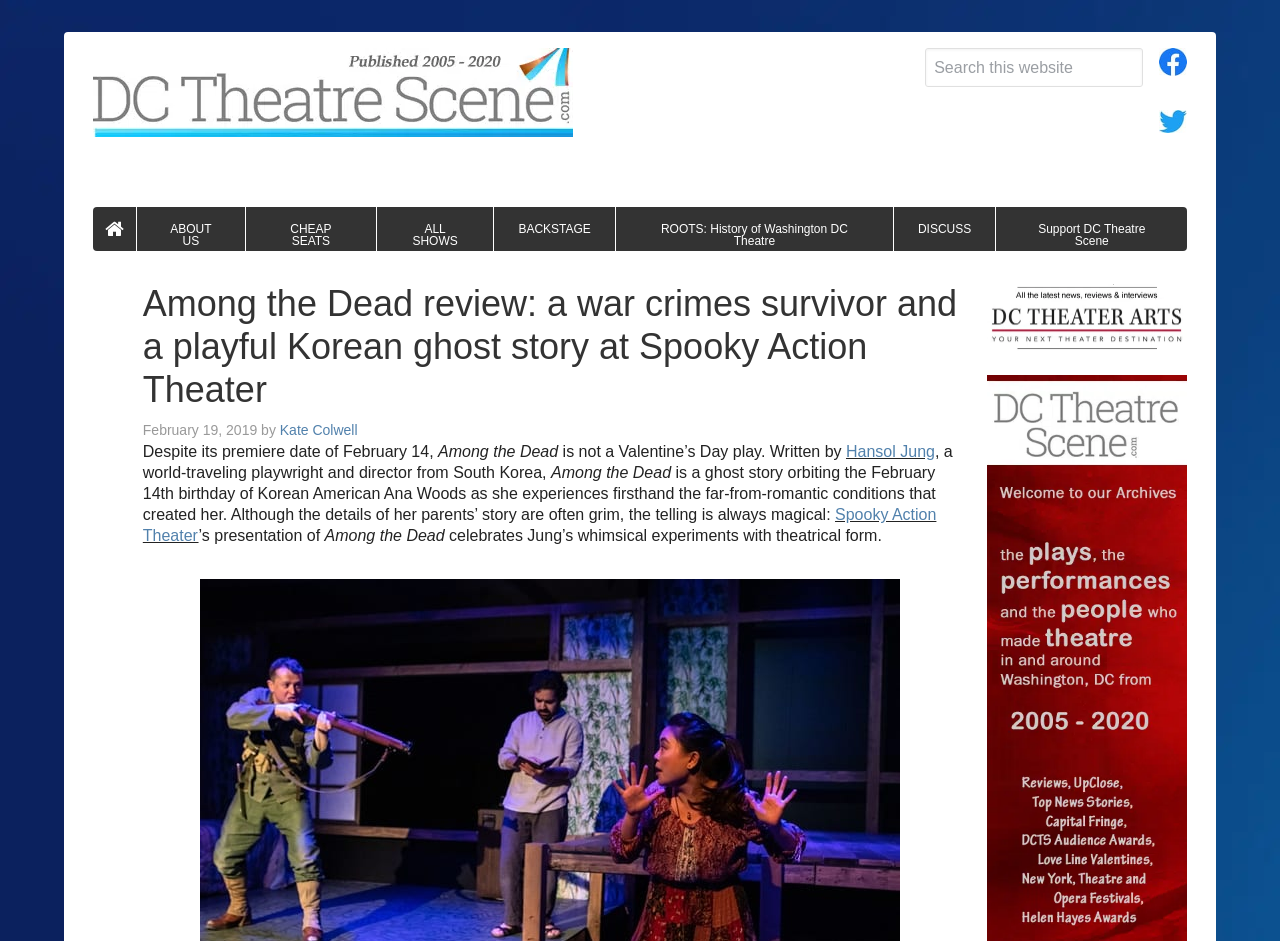What is the name of the main character?
Please describe in detail the information shown in the image to answer the question.

I found the answer by looking at the text content of the webpage, specifically the sentence 'Among the Dead is a ghost story orbiting the February 14th birthday of Korean American Ana Woods as she experiences firsthand the far-from-romantic conditions that created her.' The name of the main character is mentioned as 'Ana Woods'.